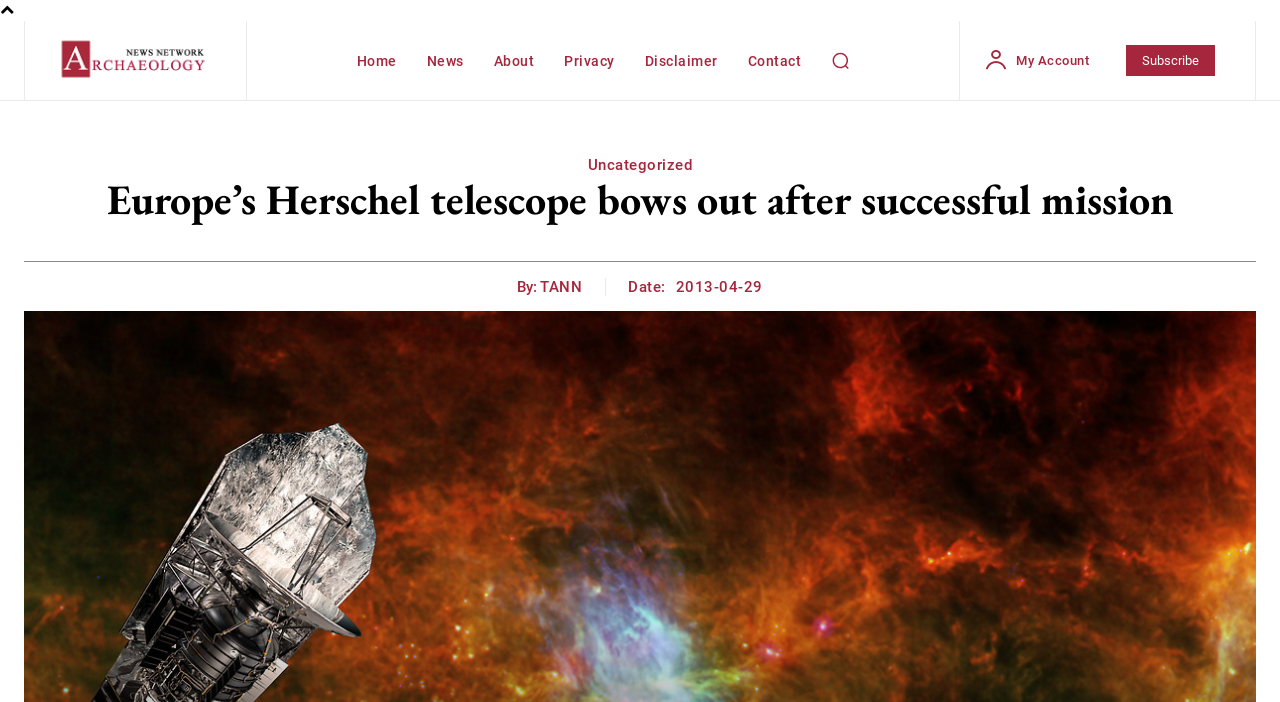Identify the coordinates of the bounding box for the element that must be clicked to accomplish the instruction: "Click on the '#INNOVATION' tag".

None